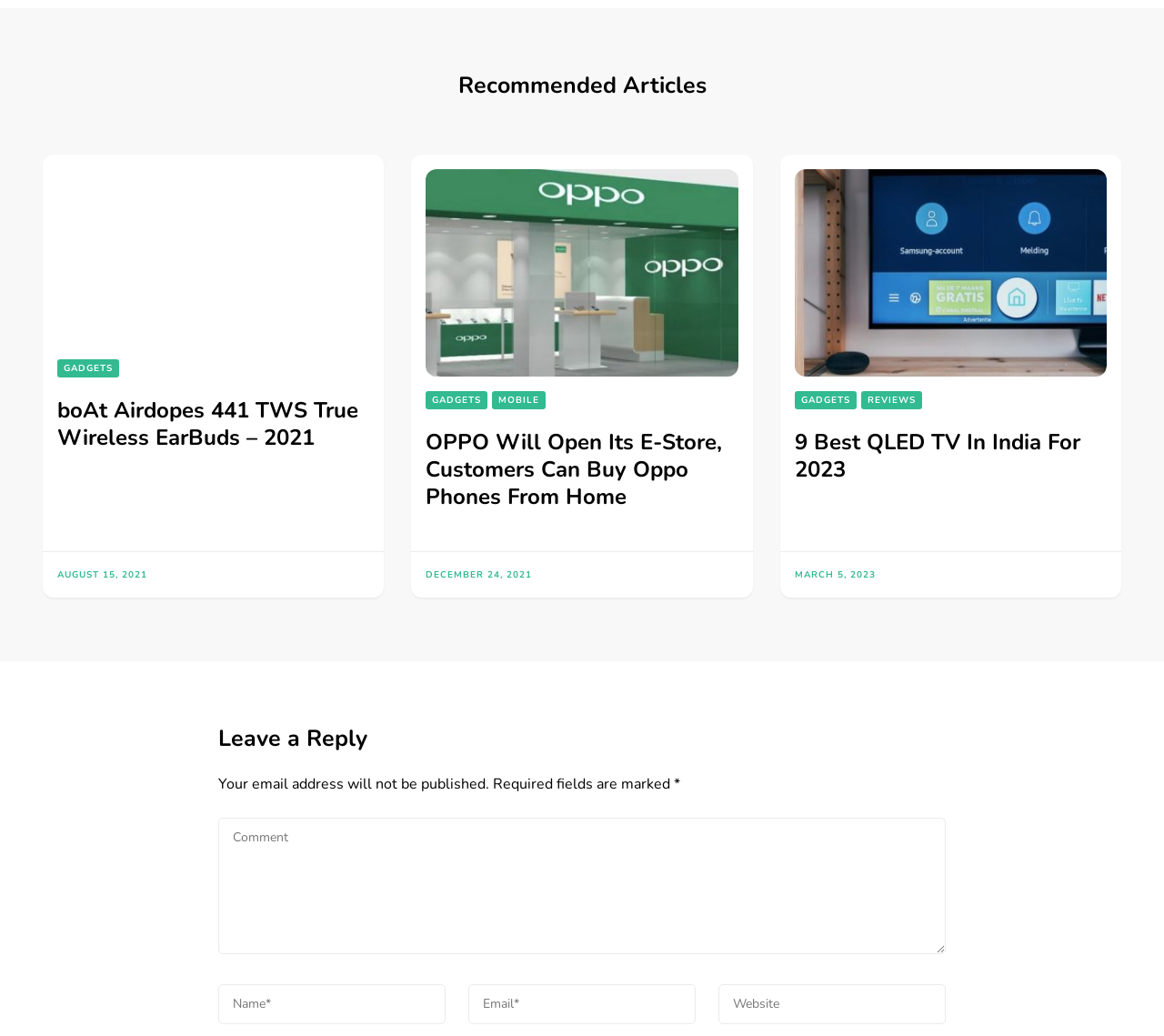What is the purpose of the text box at the bottom of the page? Using the information from the screenshot, answer with a single word or phrase.

Leave a reply